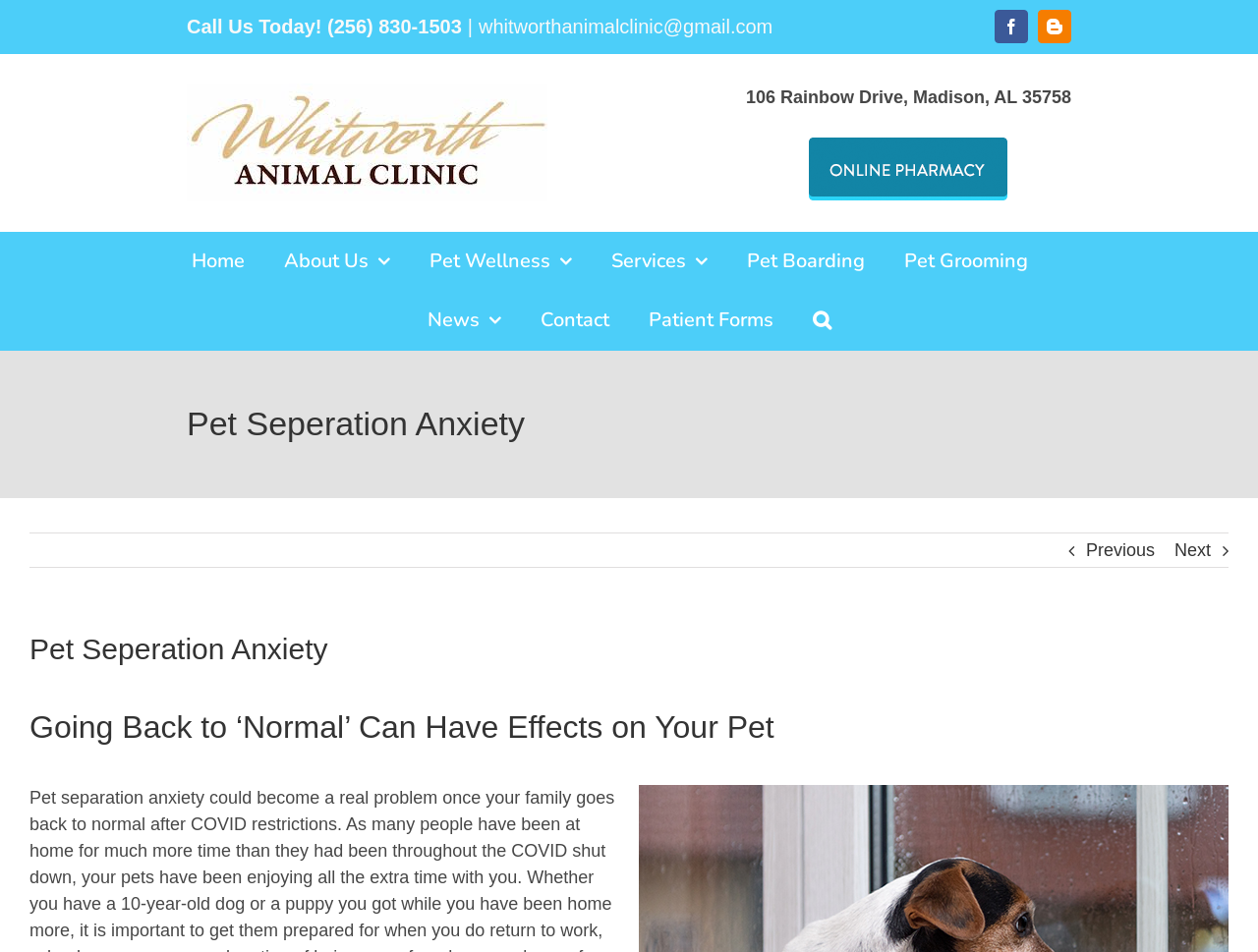Find the bounding box coordinates of the element to click in order to complete the given instruction: "Visit the Facebook page."

[0.791, 0.01, 0.817, 0.045]